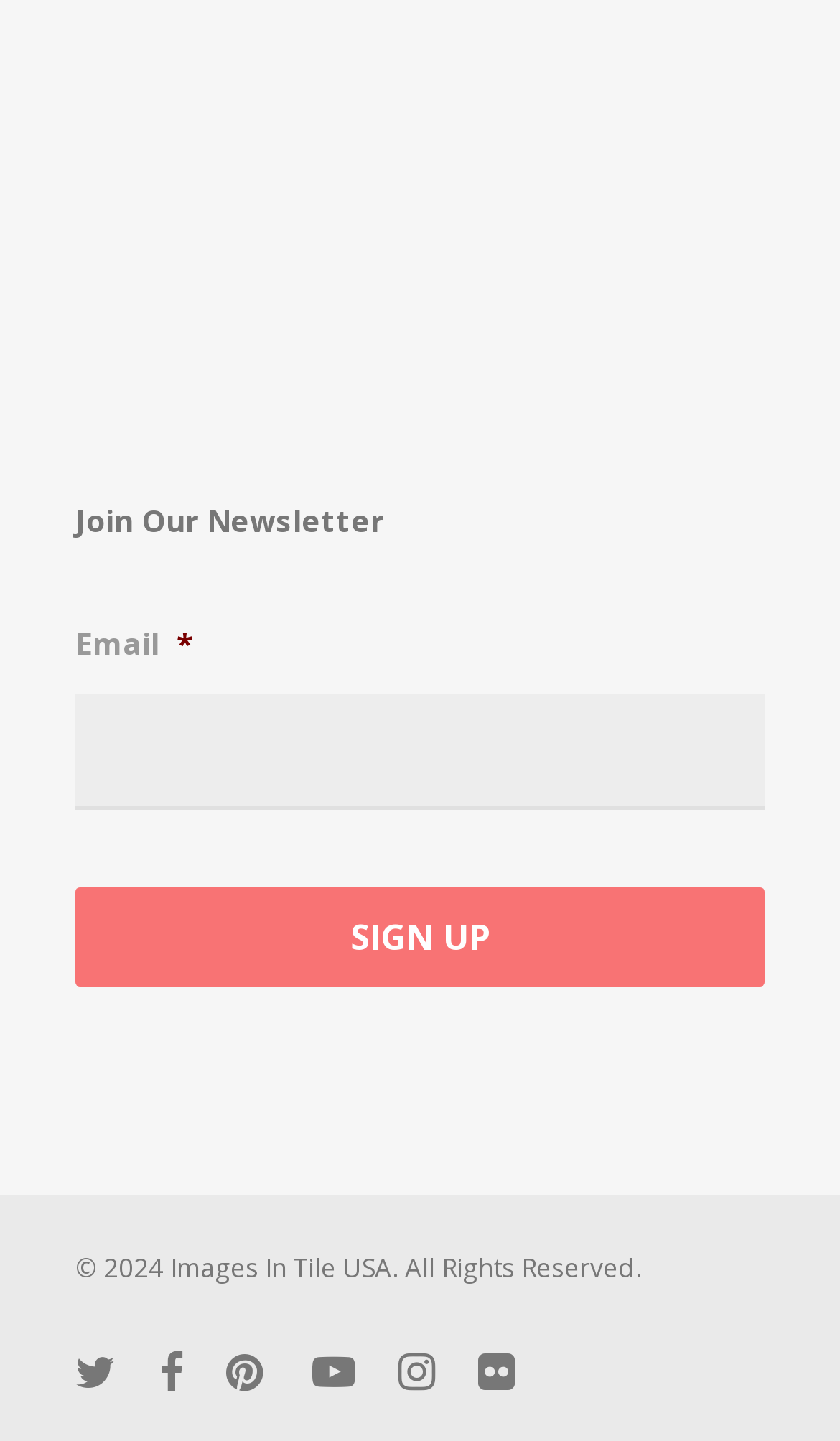Determine the bounding box for the UI element as described: "value="SIGN UP"". The coordinates should be represented as four float numbers between 0 and 1, formatted as [left, top, right, bottom].

[0.09, 0.616, 0.91, 0.684]